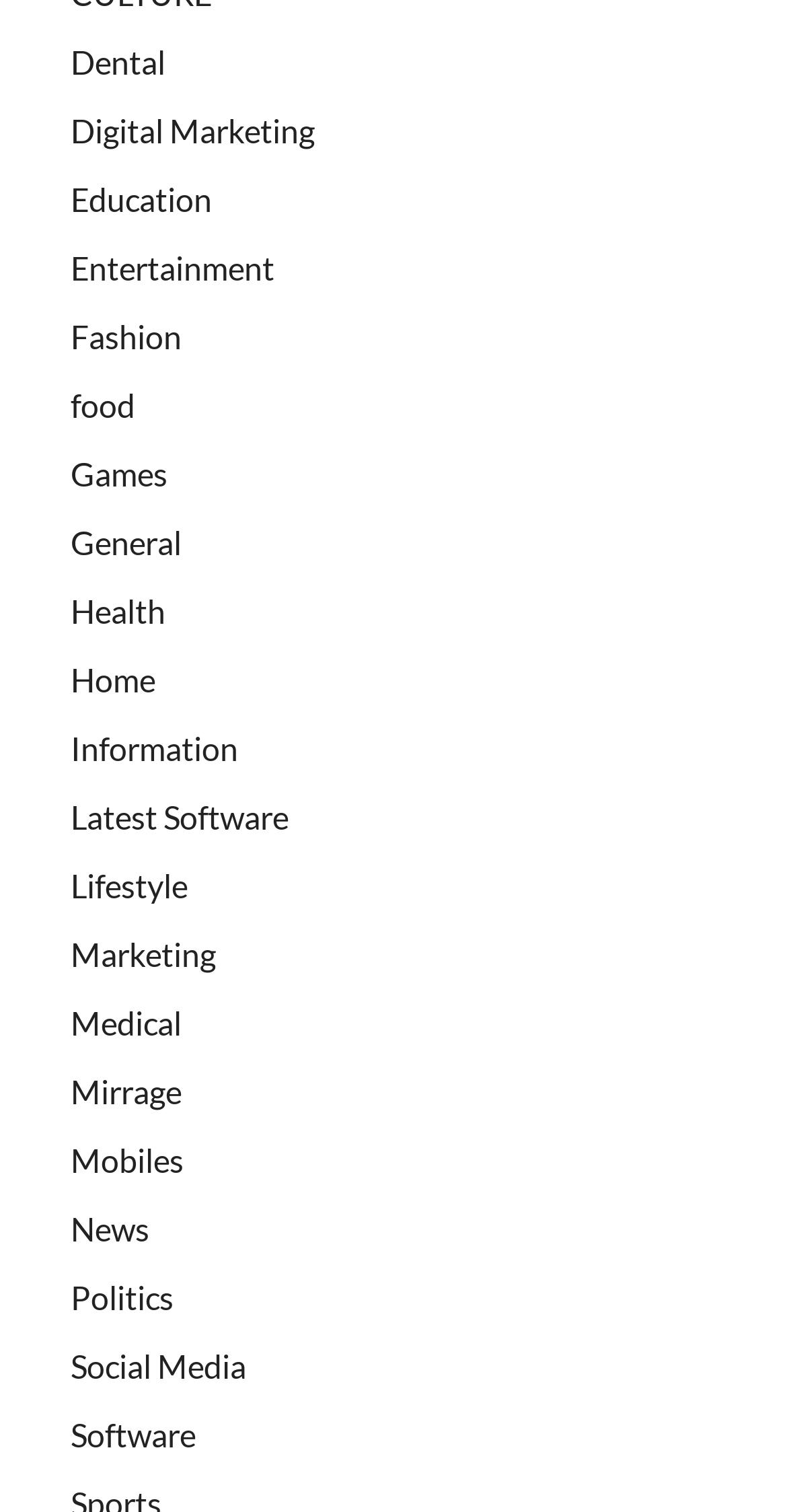Predict the bounding box for the UI component with the following description: "Social Media".

[0.09, 0.891, 0.313, 0.916]